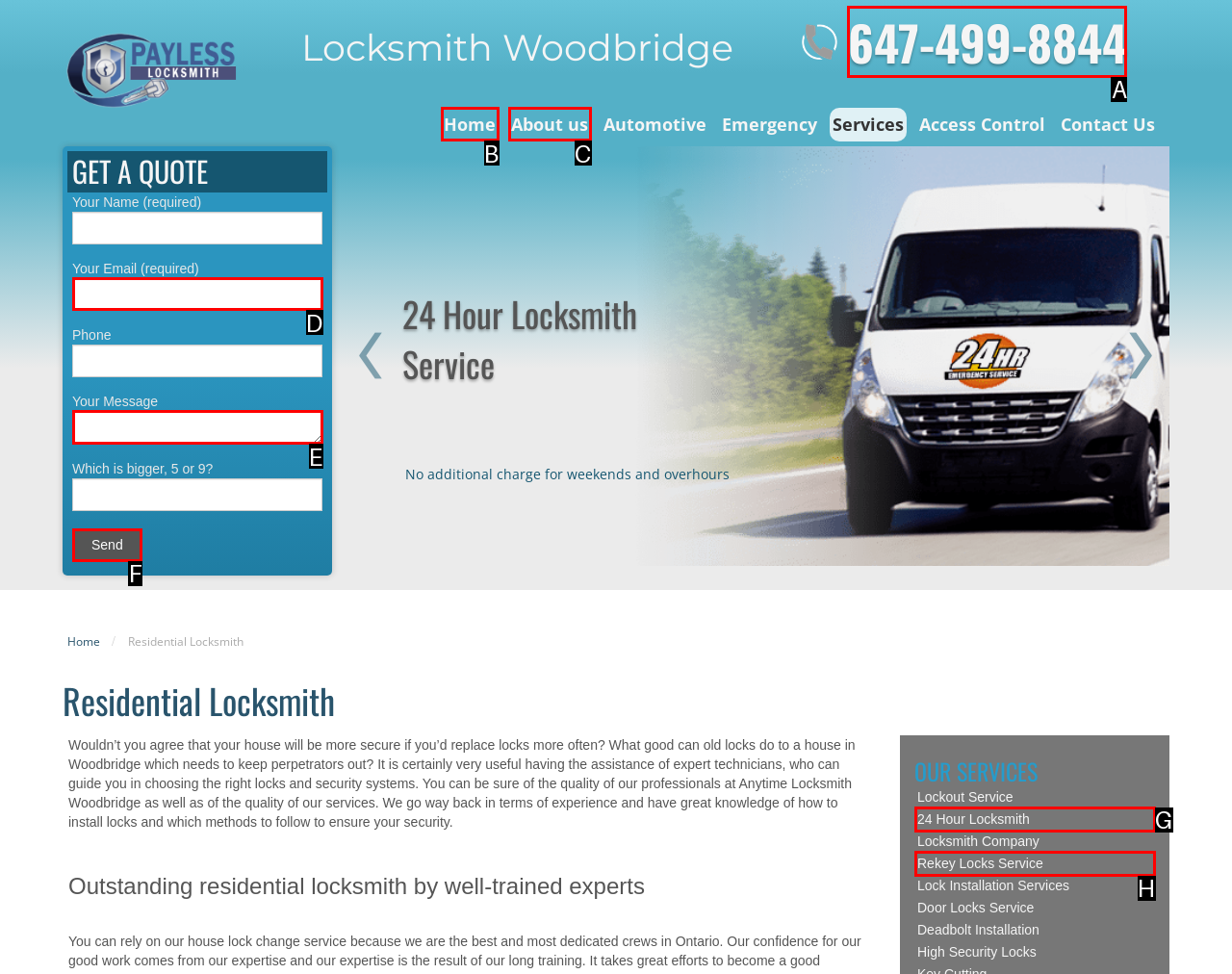Choose the option that matches the following description: 24 Hour Locksmith
Reply with the letter of the selected option directly.

G